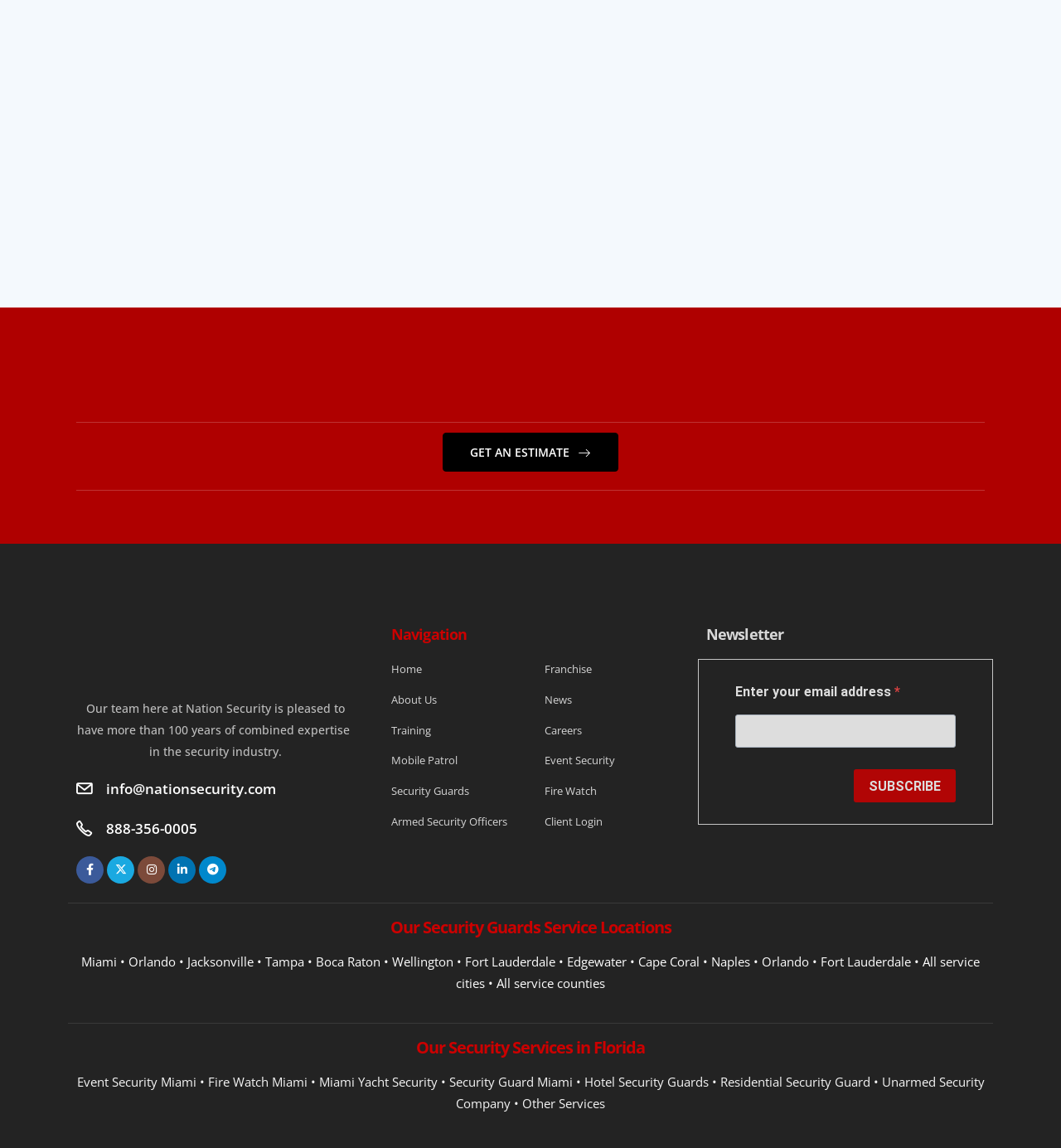How many social media links are there?
With the help of the image, please provide a detailed response to the question.

The social media links are identified by the Unicode characters '', '', '', '', and ''. These characters are commonly used to represent social media icons.